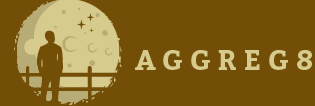Refer to the image and provide an in-depth answer to the question: 
What is the person in the image doing?

The caption states that the person is 'standing contemplating by a railing', which implies that the person is in a state of deep thought or reflection, possibly looking out at the night scene.